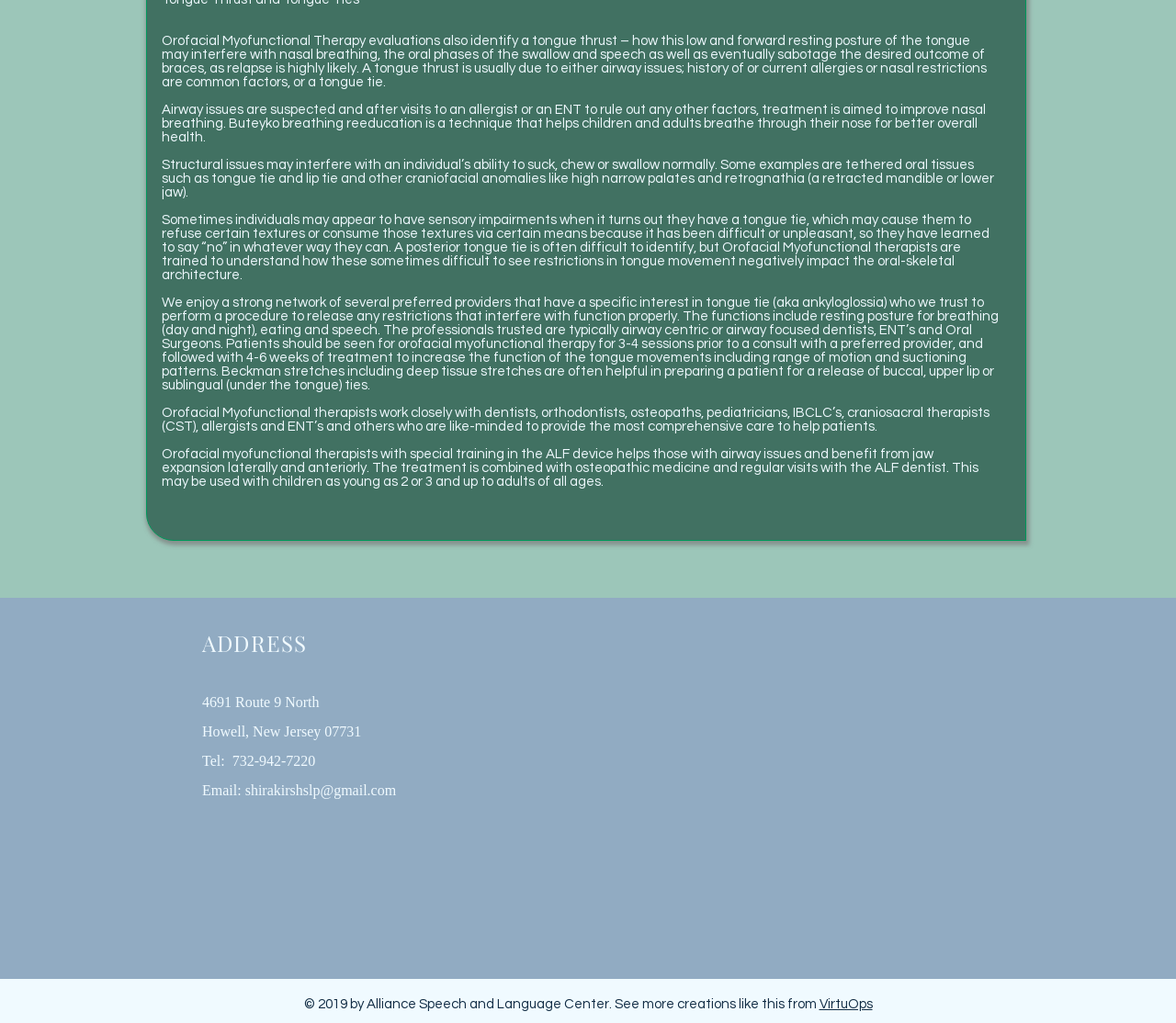Determine the bounding box coordinates of the target area to click to execute the following instruction: "Call the phone number."

[0.172, 0.736, 0.268, 0.751]